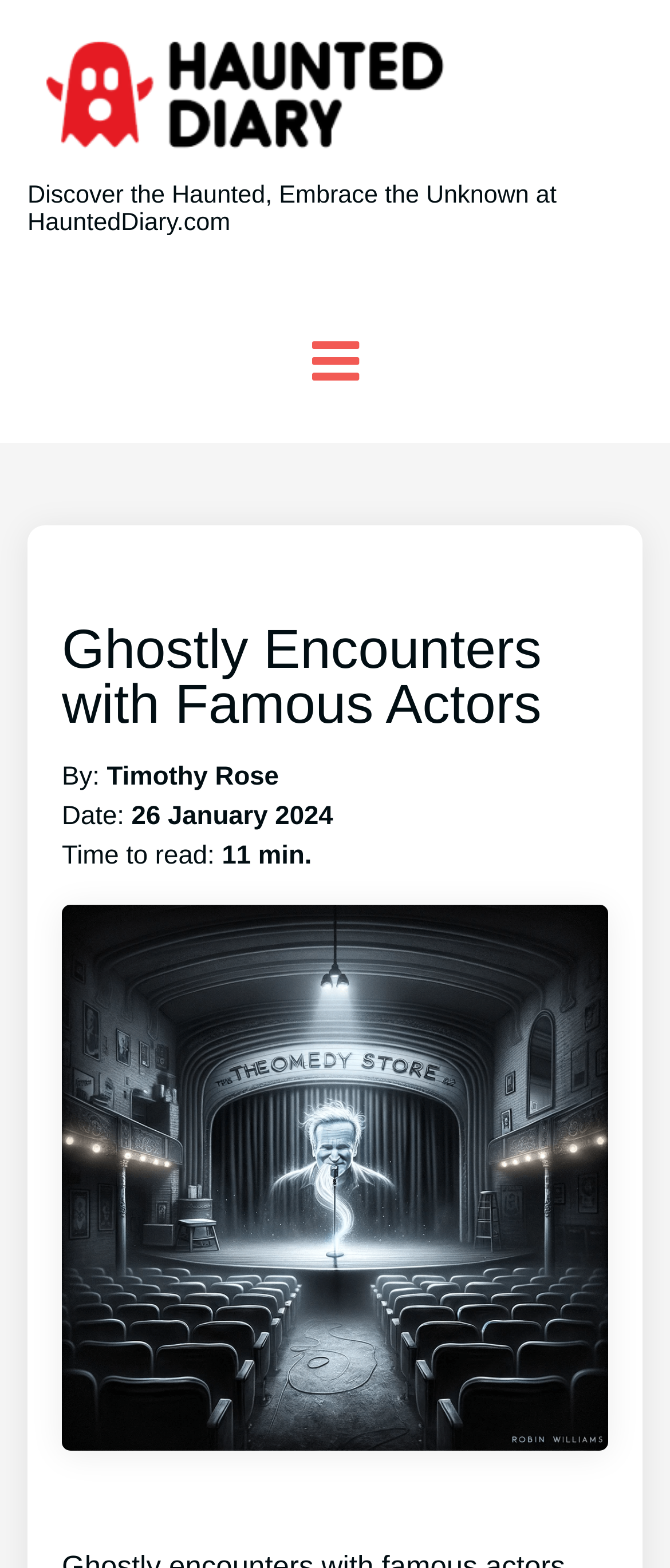What is the name of the website mentioned in the article?
Respond to the question with a single word or phrase according to the image.

HauntedDiary.com